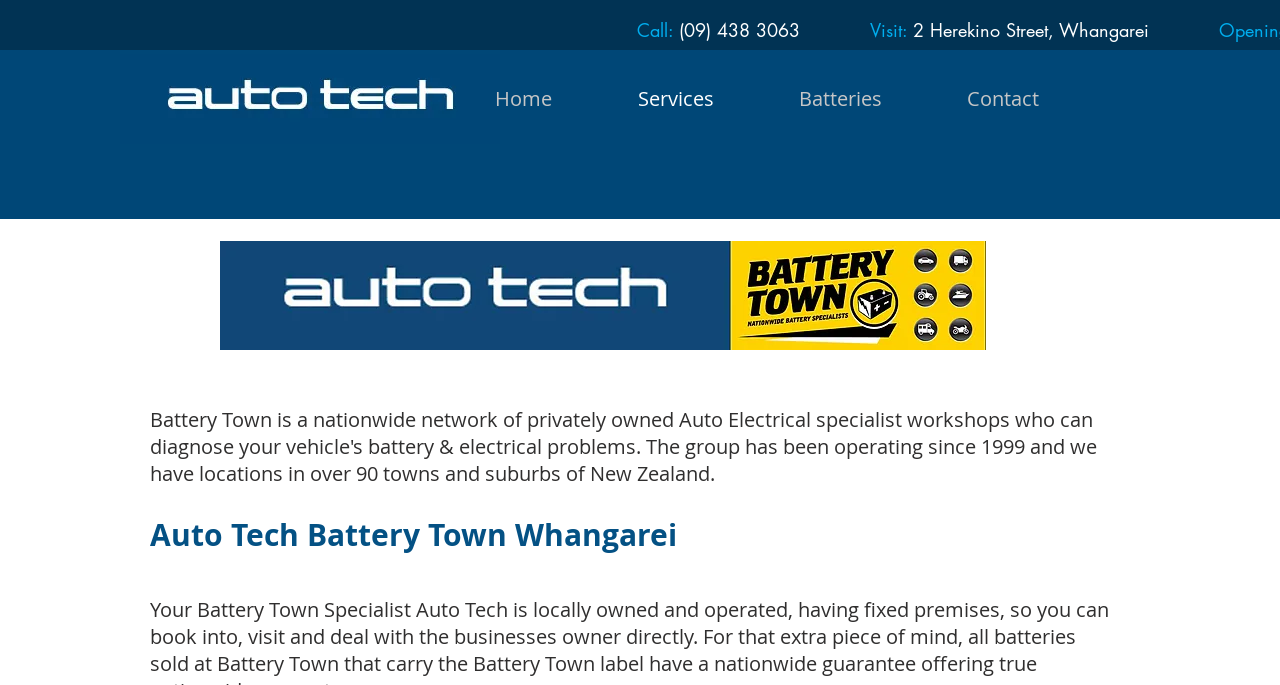What type of business is this?
Look at the image and answer the question with a single word or phrase.

Auto Electrical